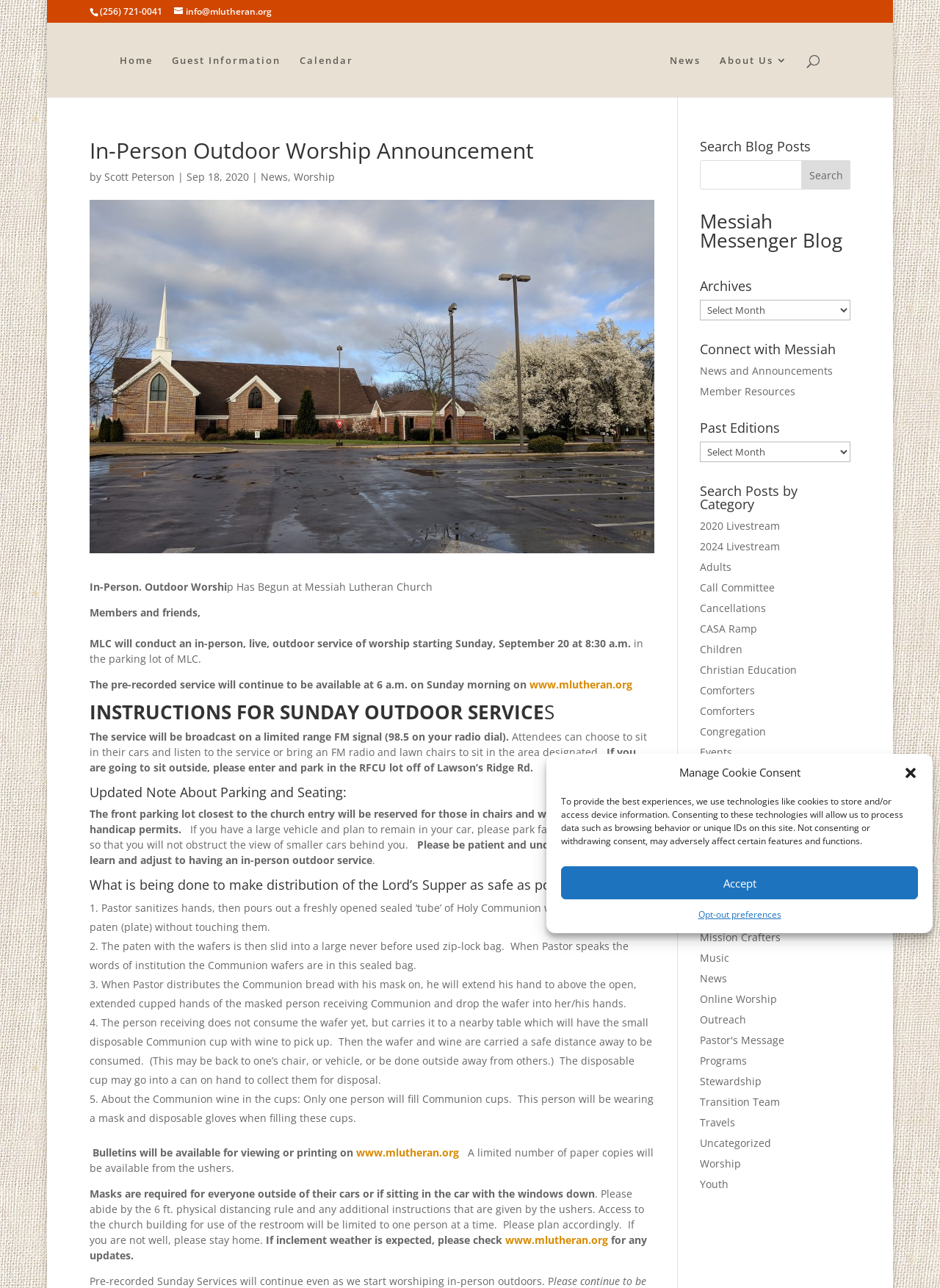Provide a one-word or brief phrase answer to the question:
What is the phone number of Messiah Lutheran Church?

(256) 721-0041